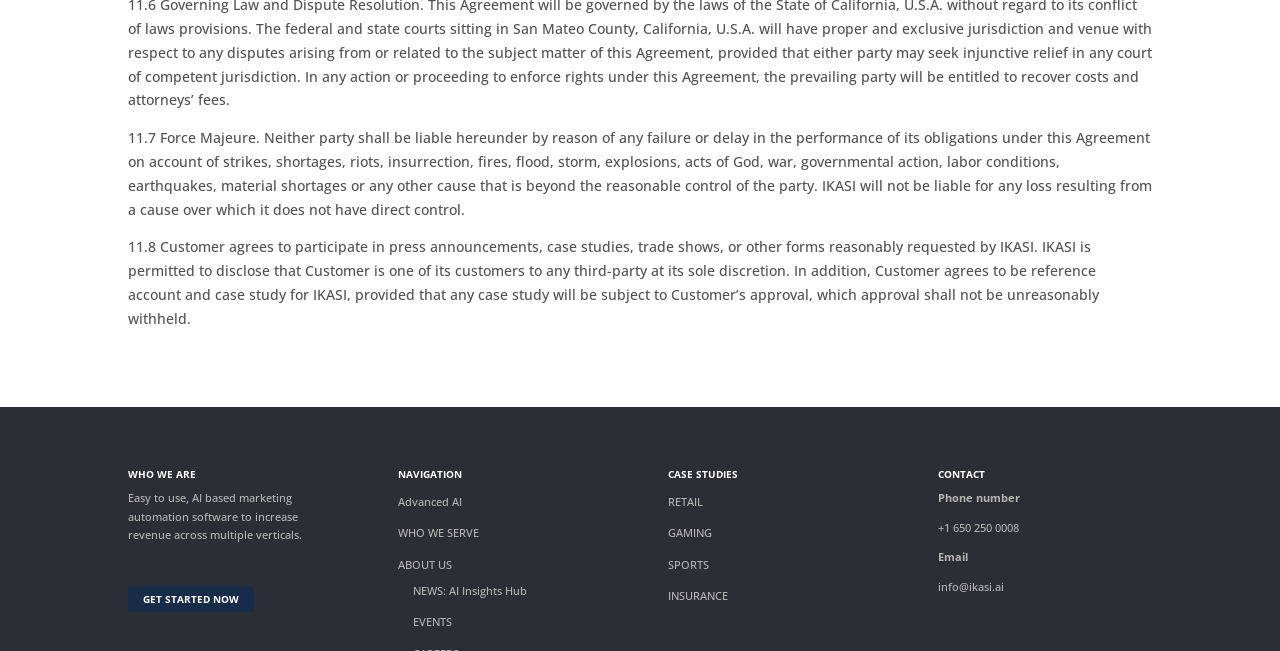Identify the bounding box for the UI element described as: "lonwuihvs.netlify.app". Ensure the coordinates are four float numbers between 0 and 1, formatted as [left, top, right, bottom].

None